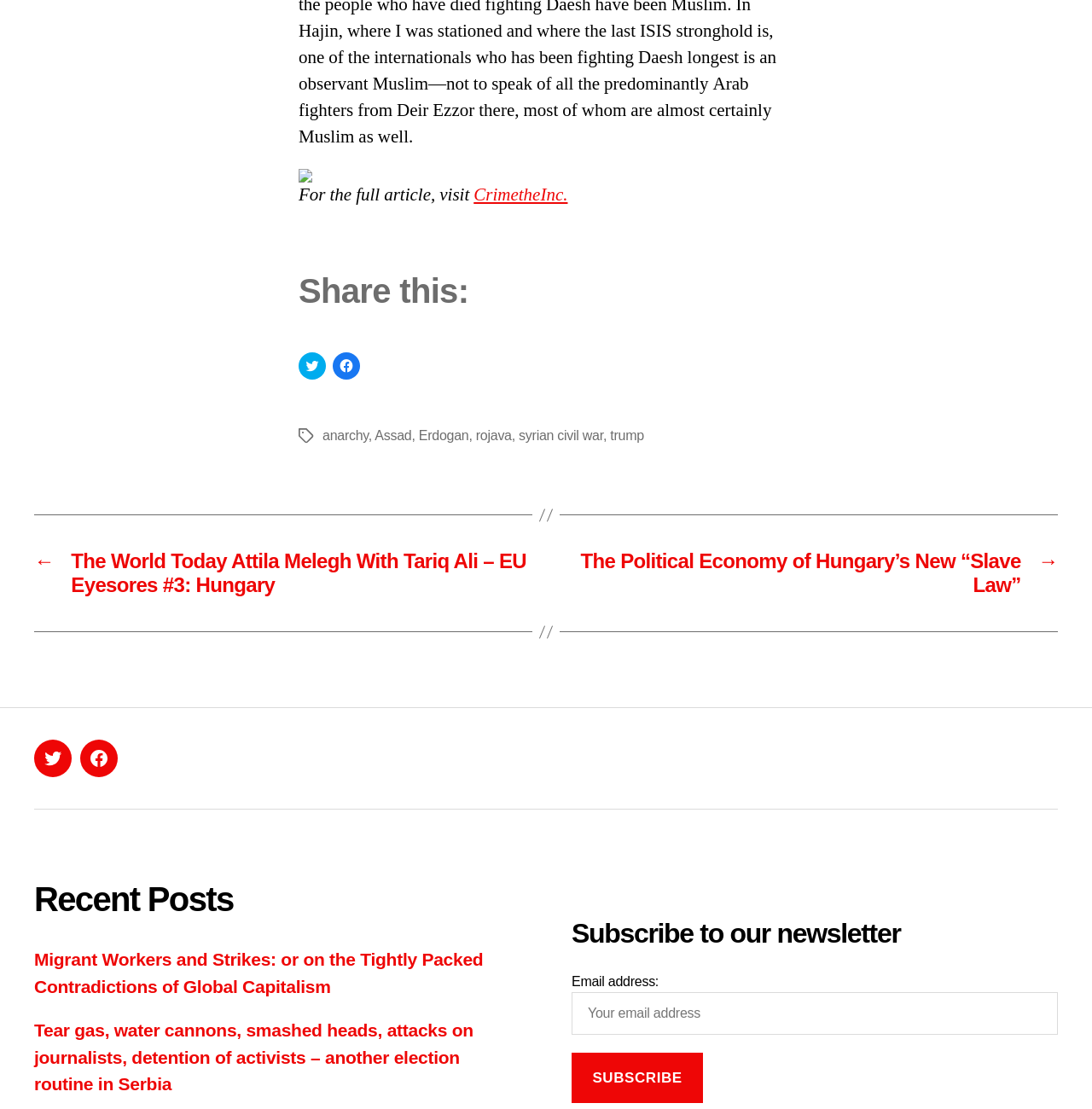Please answer the following question using a single word or phrase: 
How many social media links are available?

2